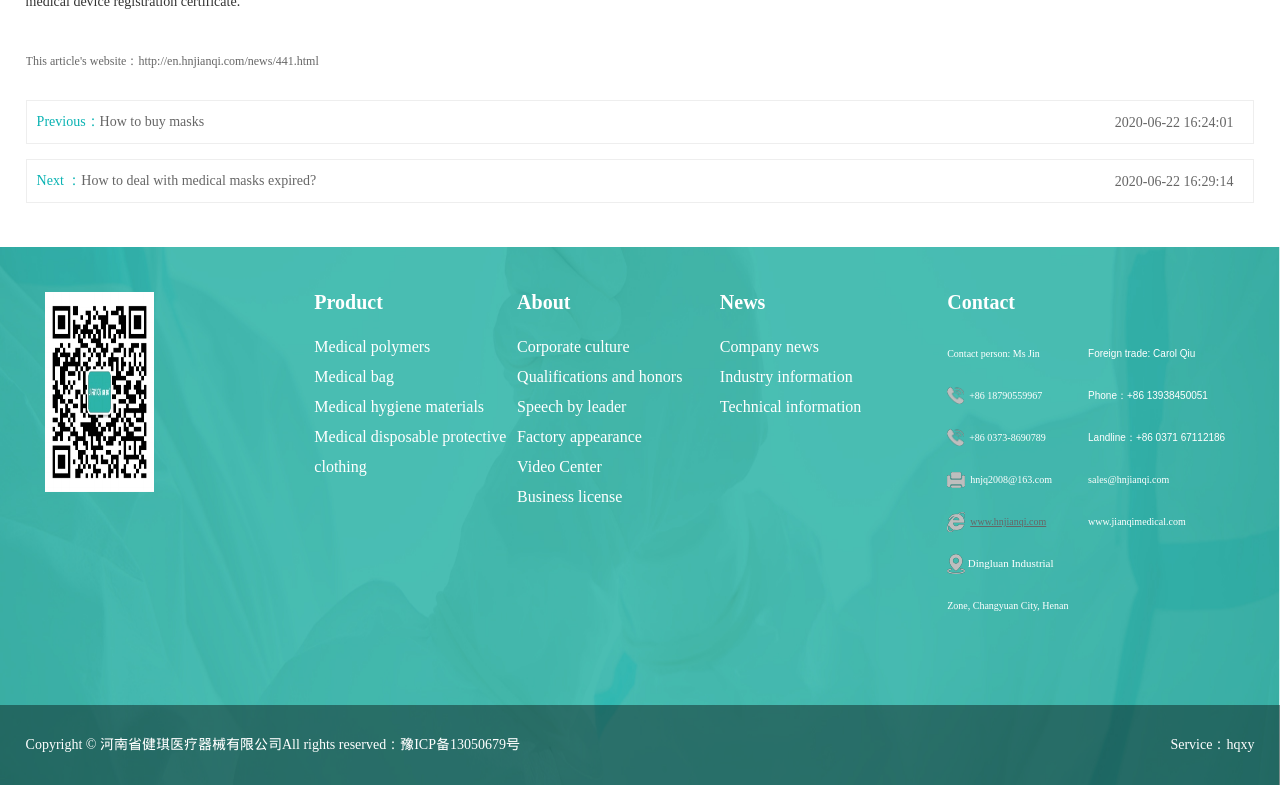Kindly provide the bounding box coordinates of the section you need to click on to fulfill the given instruction: "View the 'Product' description".

[0.246, 0.371, 0.299, 0.399]